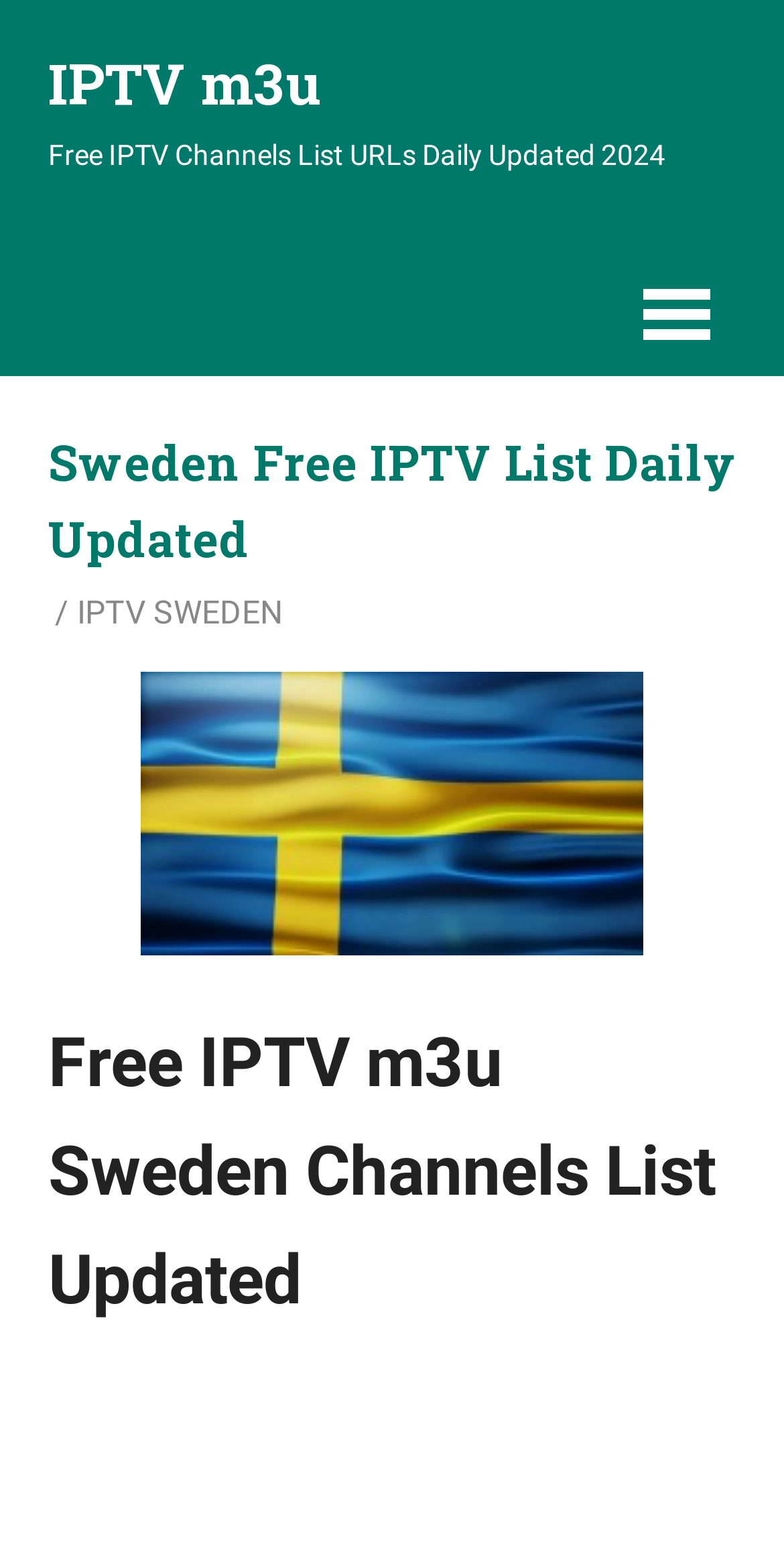Construct a thorough caption encompassing all aspects of the webpage.

The webpage appears to be a list of IPTV channels for Sweden, with a focus on free and daily updated content. At the top, there is a link labeled "IPTV m3u" and a static text that reads "Free IPTV Channels List URLs Daily Updated 2024". 

On the right side of the top section, there is a button with an icon, which is likely a settings or menu button. Below this button, there is a header section that contains three elements: a heading that reads "Sweden Free IPTV List Daily Updated", a link labeled "admin", and another link labeled "IPTV SWEDEN". 

Further down the page, there is a heading that reads "Free IPTV m3u Sweden Channels List Updated", which suggests that the page will provide a list of IPTV channels for Sweden in the m3u format.